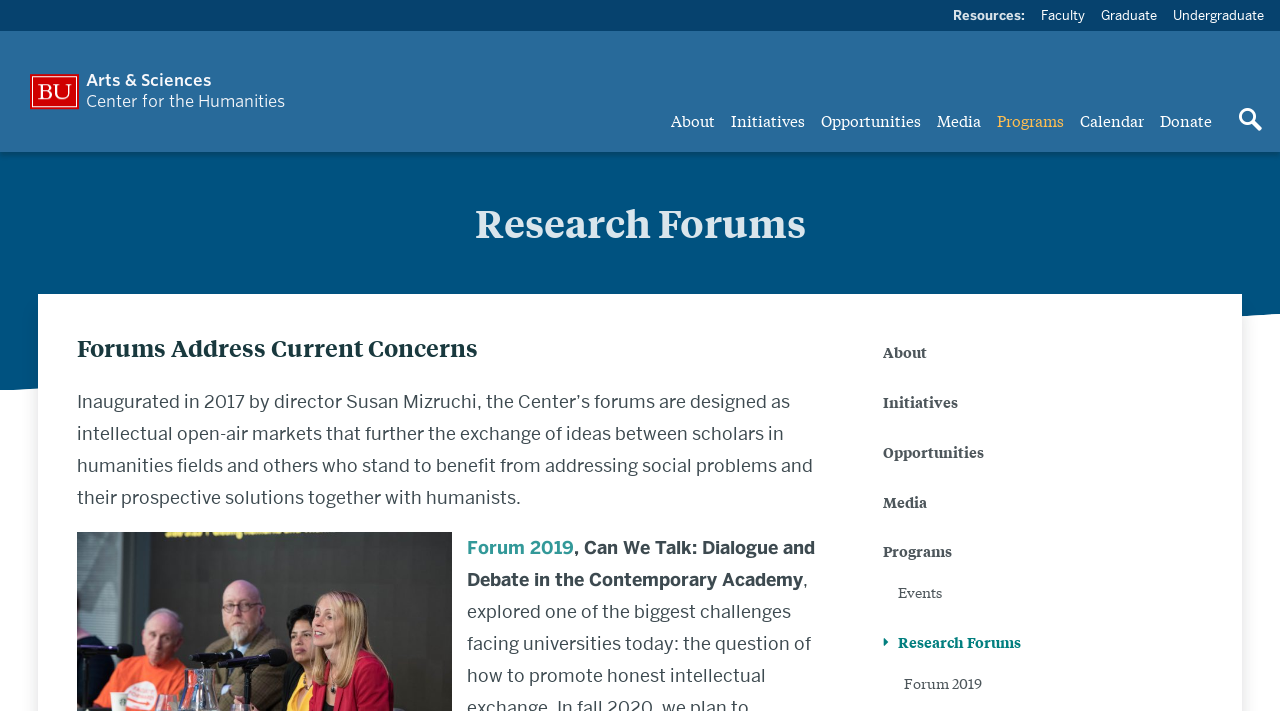Specify the bounding box coordinates of the area to click in order to follow the given instruction: "Go to About page."

[0.518, 0.127, 0.565, 0.214]